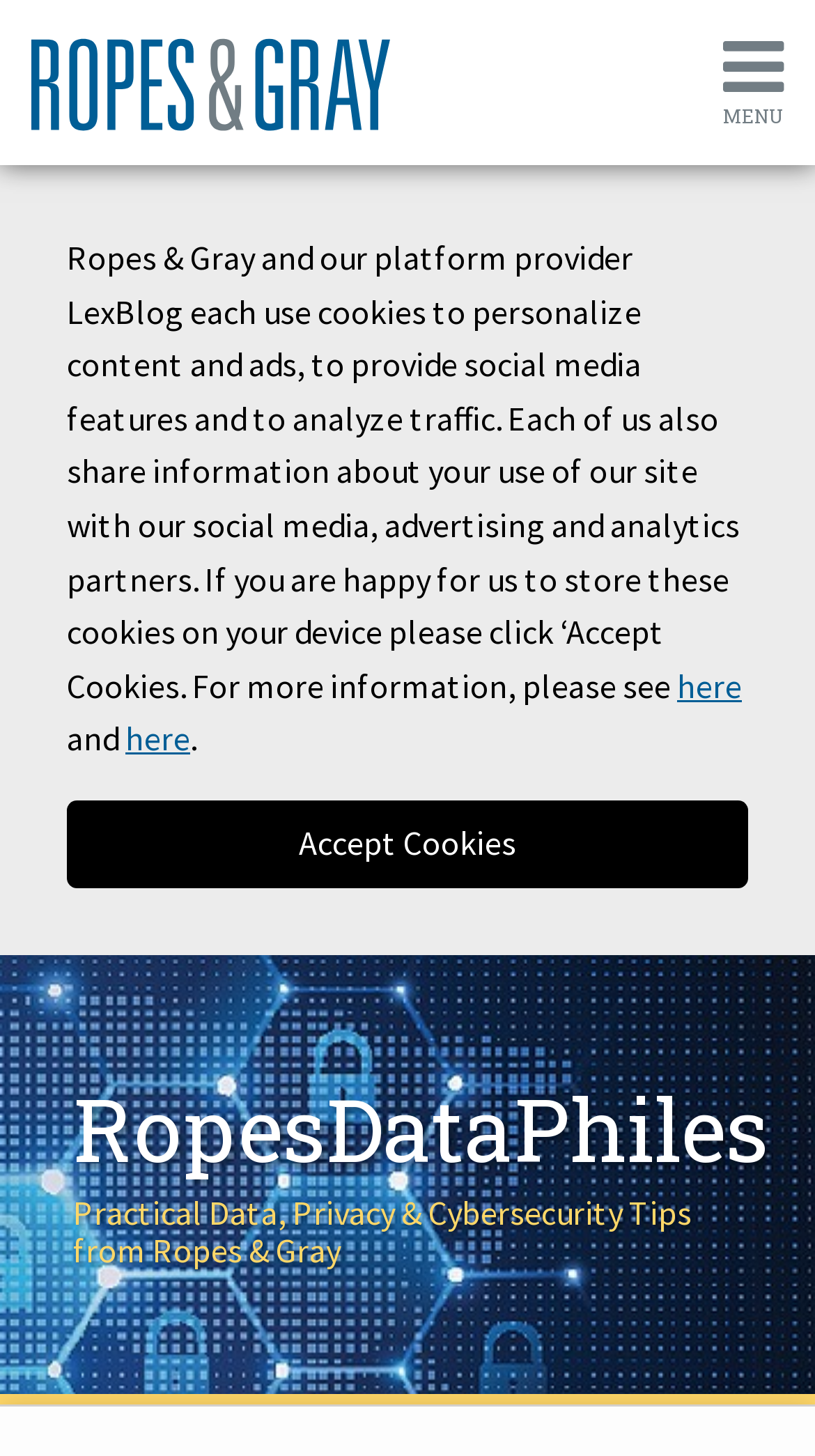Determine the bounding box coordinates of the clickable element to complete this instruction: "contact us". Provide the coordinates in the format of four float numbers between 0 and 1, [left, top, right, bottom].

[0.046, 0.173, 0.267, 0.207]